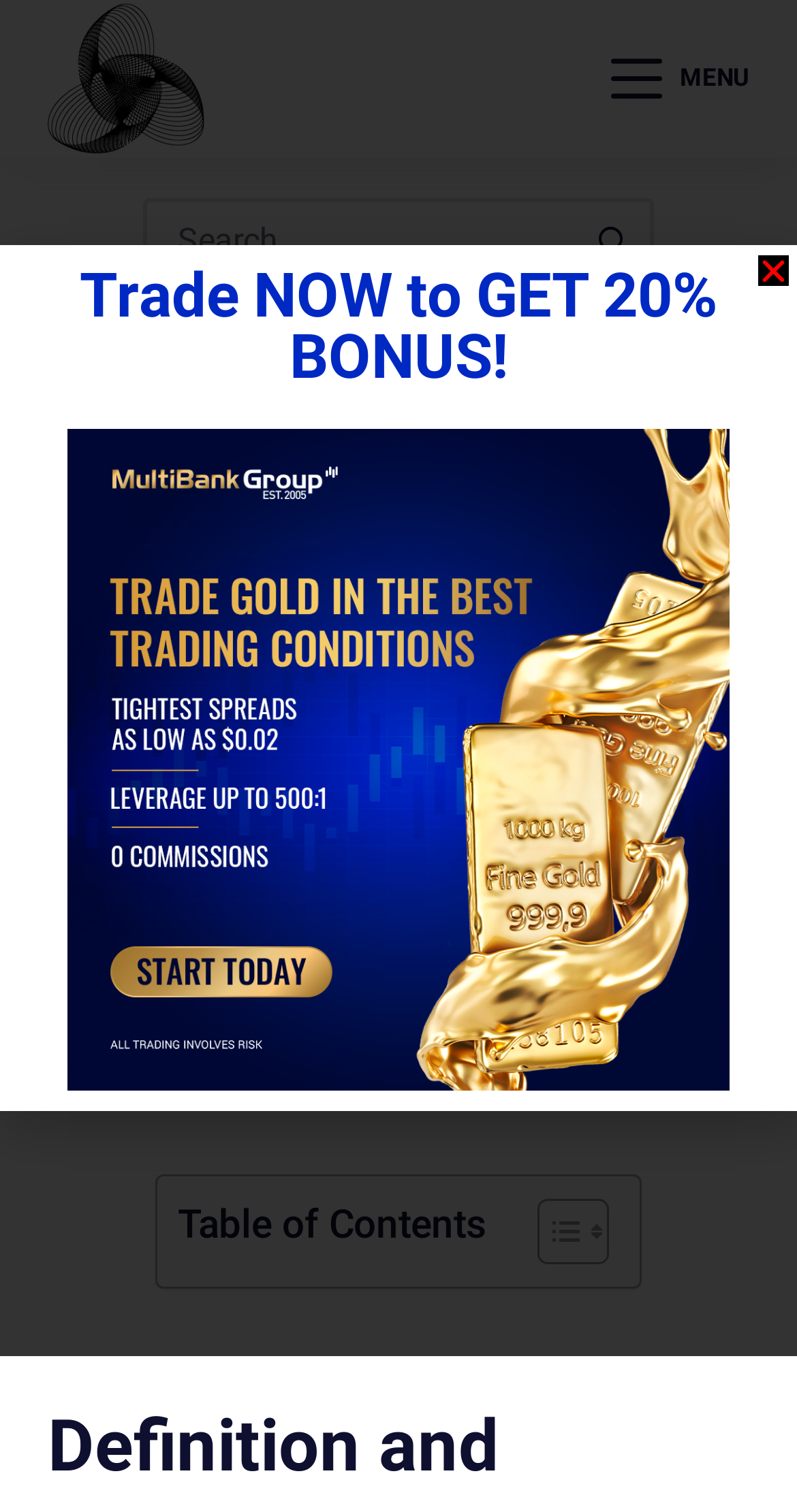Please identify the bounding box coordinates of the element on the webpage that should be clicked to follow this instruction: "Search for something". The bounding box coordinates should be given as four float numbers between 0 and 1, formatted as [left, top, right, bottom].

[0.179, 0.131, 0.821, 0.185]